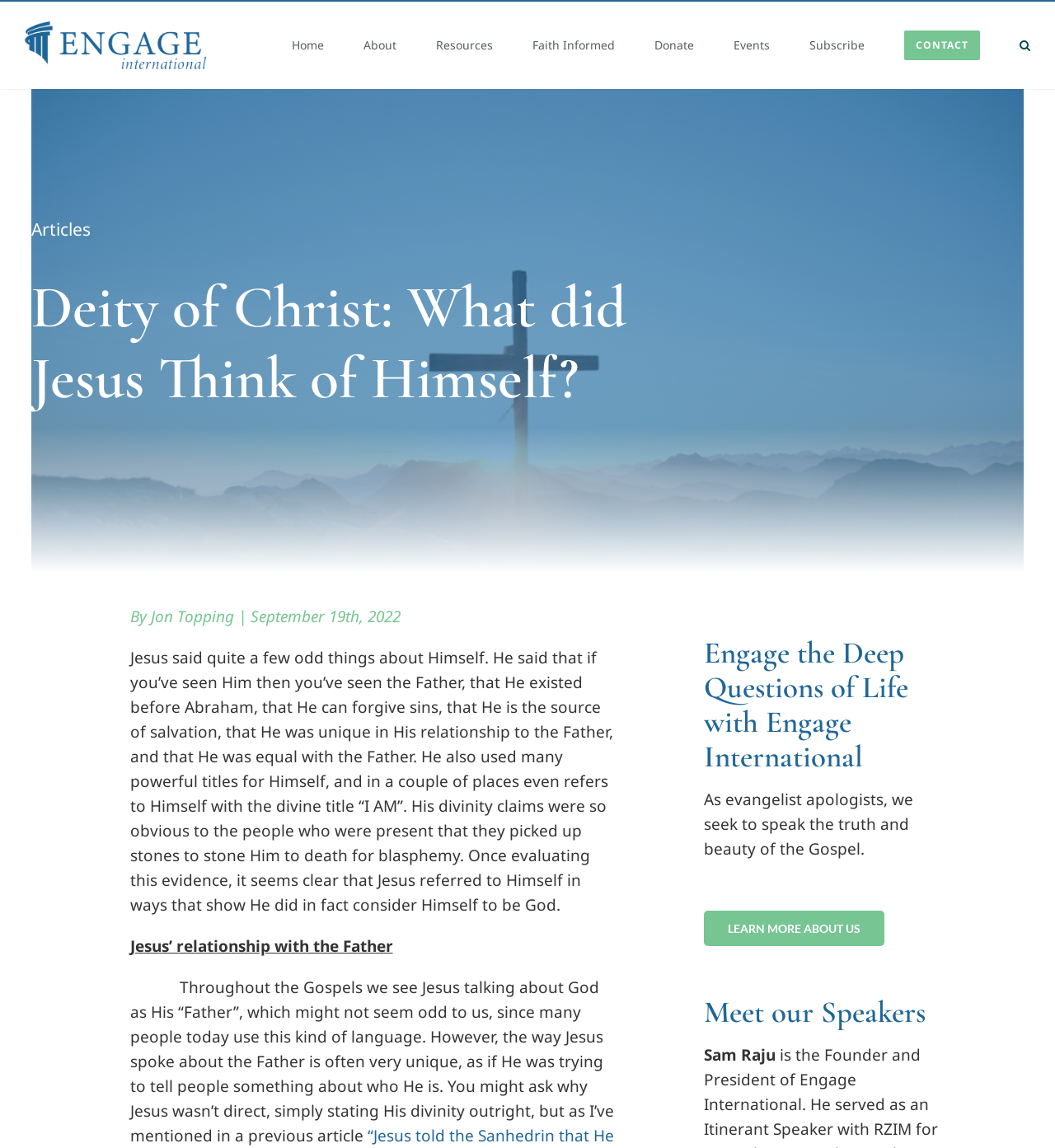How many social media links are available?
Respond to the question with a single word or phrase according to the image.

4